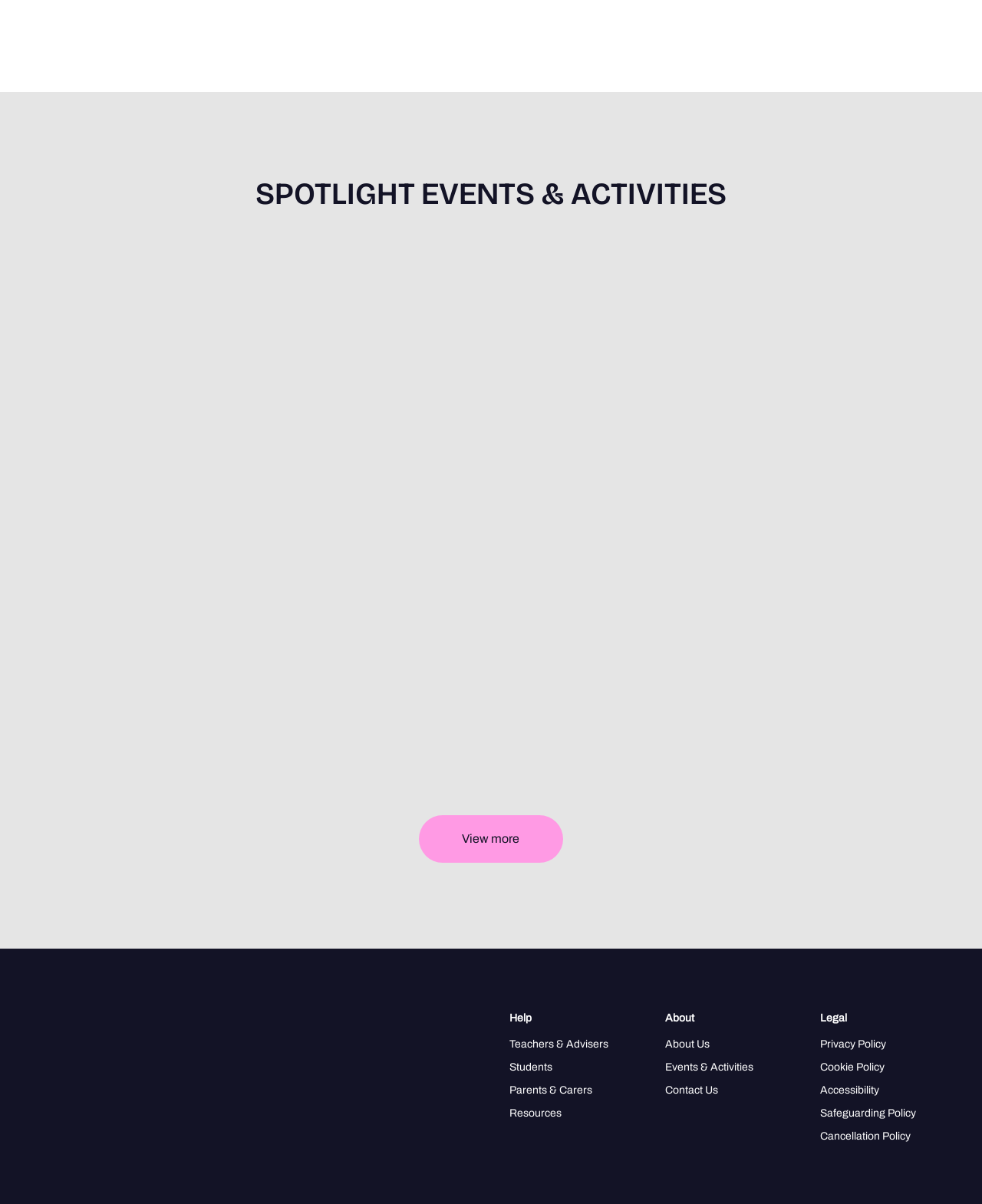What social media platforms are linked from the webpage?
Refer to the image and provide a one-word or short phrase answer.

Facebook, Twitter, Instagram